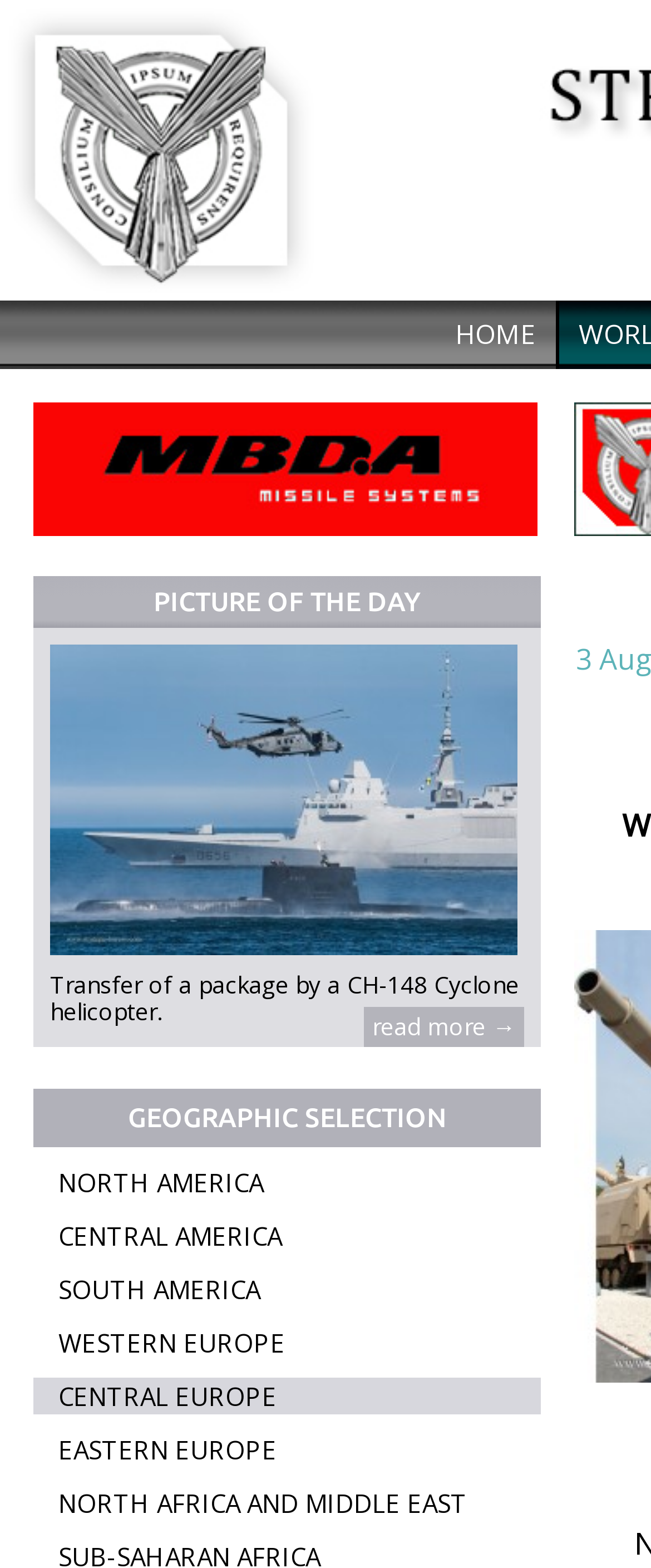Describe all the key features and sections of the webpage thoroughly.

The webpage appears to be a news article or press release from the Strategic Bureau of Information. At the top, there is a link with no text, followed by a link labeled "HOME" on the right side. Below the "HOME" link, there is a section with a link labeled "MBDA 02 rouge" accompanied by an image with the same label. This section also contains another image with a description of a CH-148 Cyclone helicopter transferring a package. 

Below the images, there is a brief text describing the scene in the image, followed by a "read more →" link. On the right side of this section, there is a heading labeled "GEOGRAPHIC SELECTION". Under this heading, there are six links arranged vertically, each representing a different geographic region: NORTH AMERICA, CENTRAL AMERICA, SOUTH AMERICA, WESTERN EUROPE, CENTRAL EUROPE, and EASTERN EUROPE, and finally NORTH AFRICA AND MIDDLE EAST. 

There are two small, non-descriptive text elements, likely used for spacing or formatting, located near the bottom of the page.